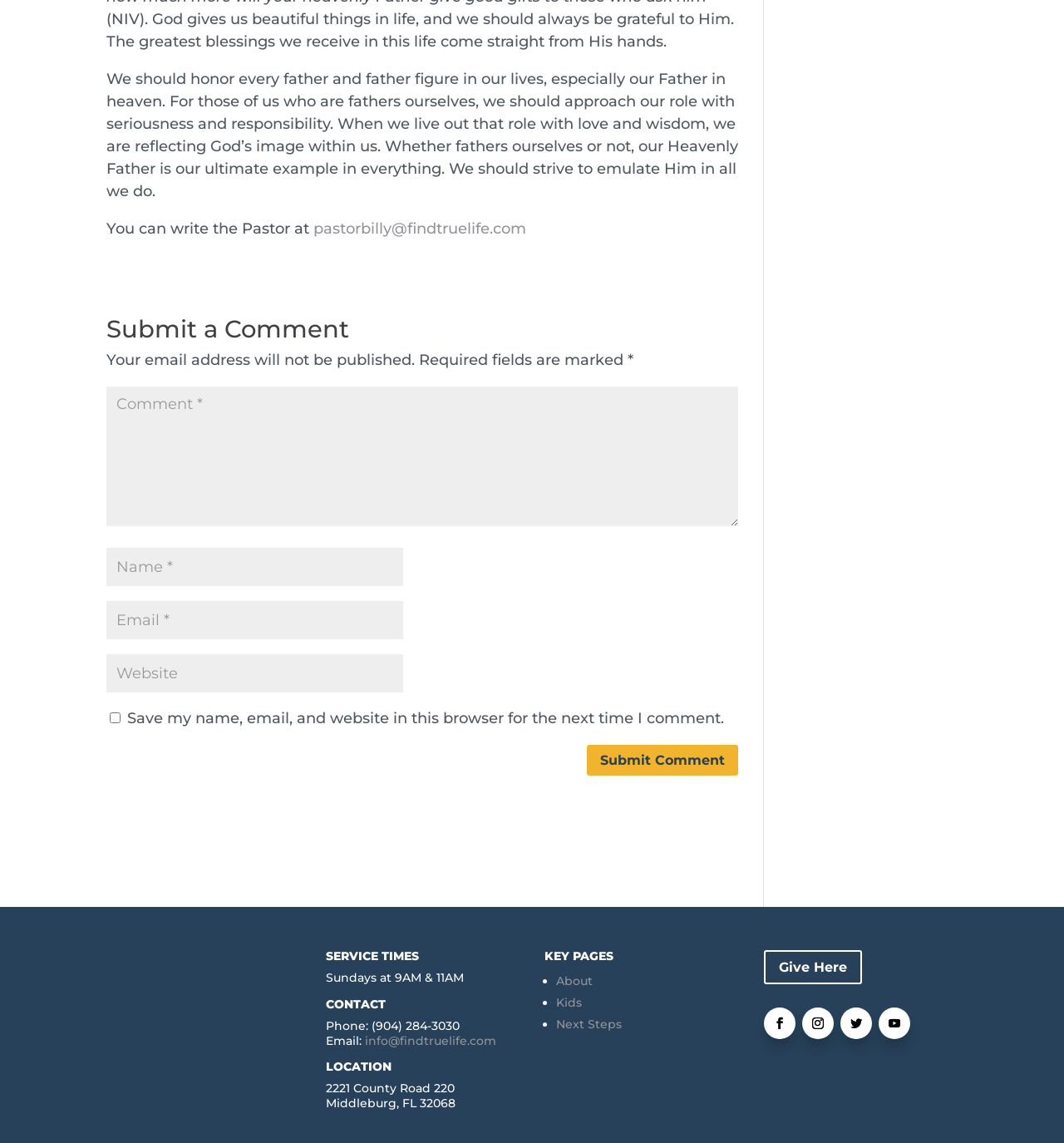What is the location of the church?
Utilize the image to construct a detailed and well-explained answer.

The location of the church is mentioned under the 'LOCATION' heading, stating that the church is located at 2221 County Road 220, Middleburg, FL 32068.